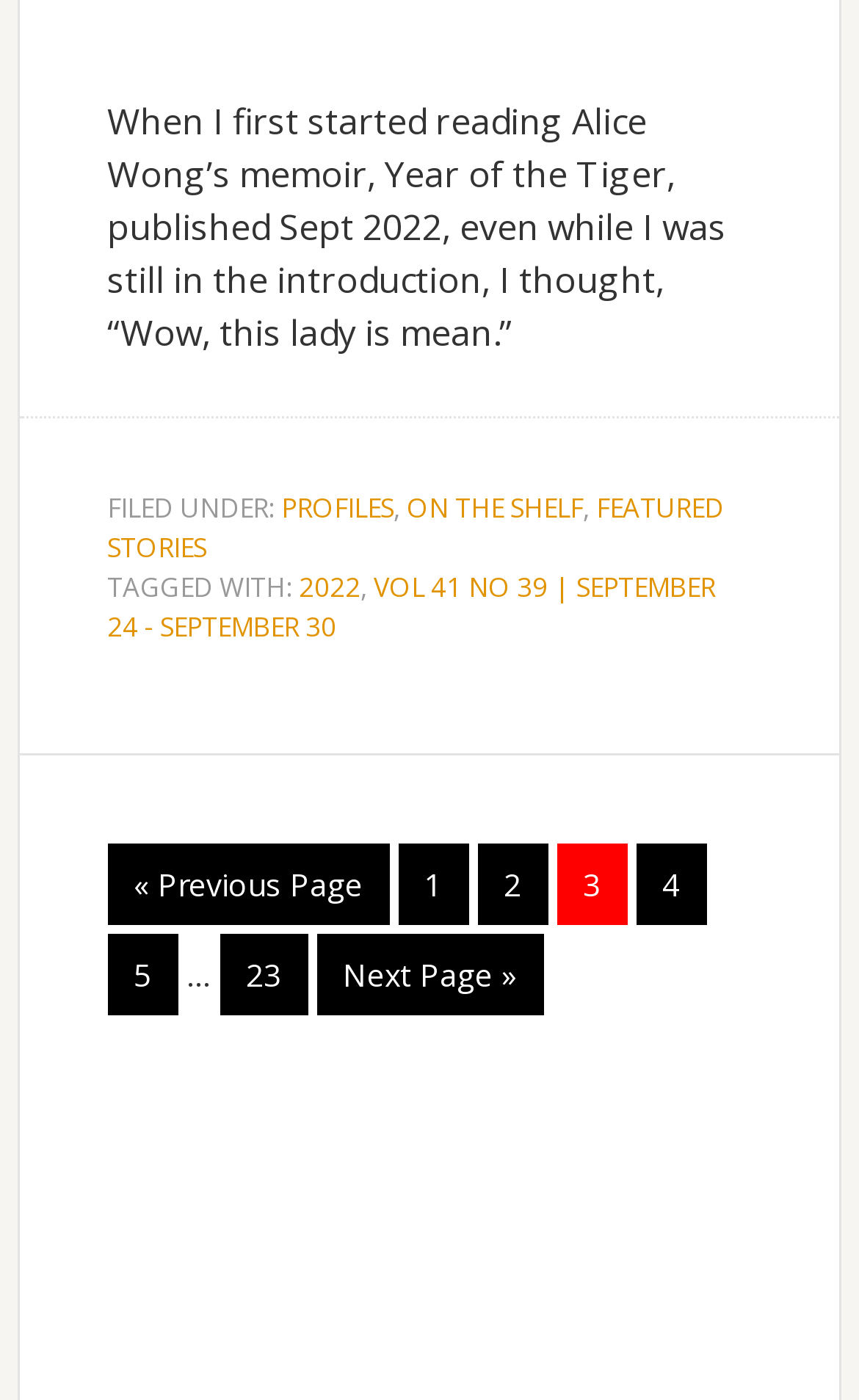Locate the bounding box coordinates of the clickable part needed for the task: "Read featured stories".

[0.125, 0.35, 0.843, 0.405]